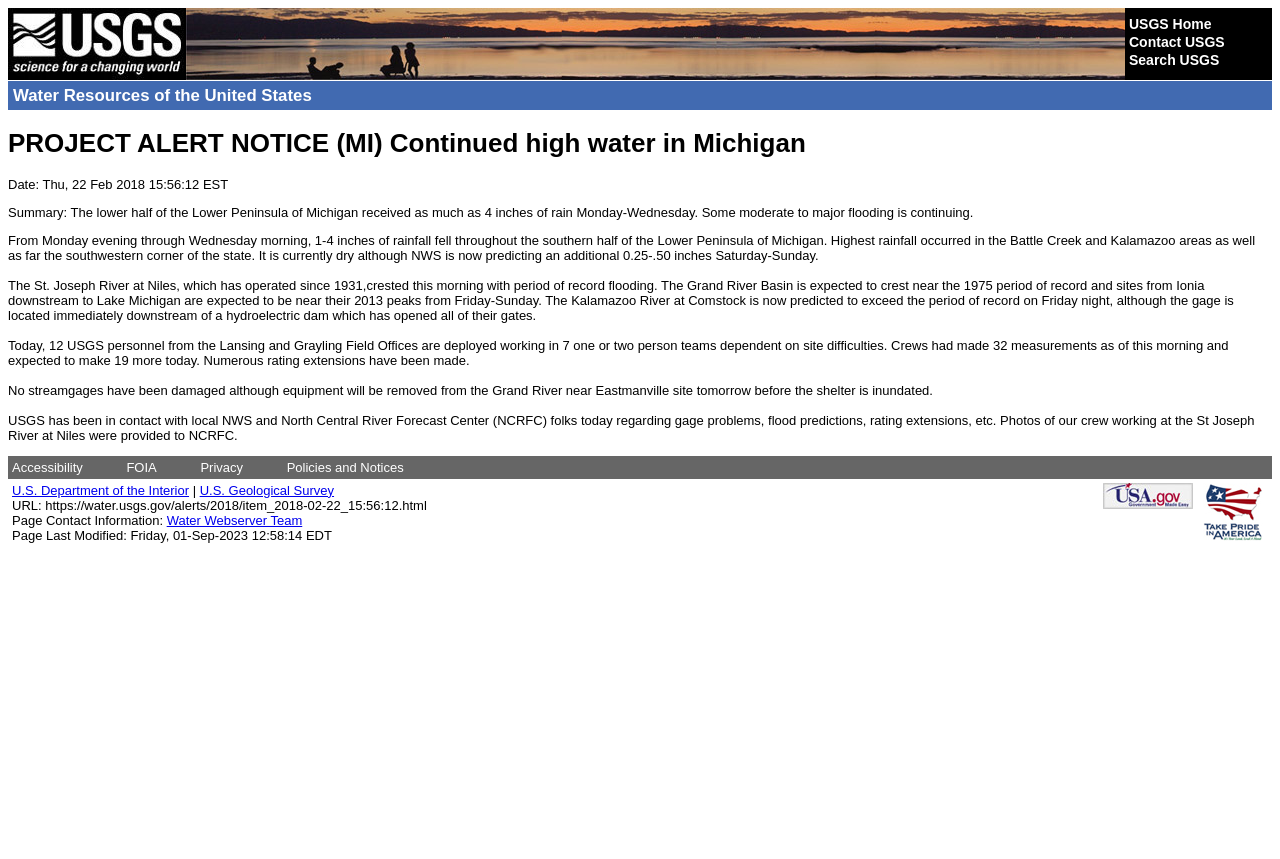Create a detailed narrative of the webpage’s visual and textual elements.

The webpage is about a project alert notice from the US Geological Survey (USGS) regarding high water levels in Michigan. At the top left corner, there is a link to the USGS homepage, accompanied by an image of the USGS logo. On the top right corner, there are links to "USGS Home", "Contact USGS", and "Search USGS".

Below the top navigation bar, there is a heading that reads "PROJECT ALERT NOTICE (MI) Continued high water in Michigan". This is followed by a series of static text elements that provide information about the alert, including the date, summary, and details about the flooding situation in Michigan.

The text elements are arranged in a vertical column, with each element positioned below the previous one. The text describes the rainfall and flooding situation in Michigan, including the affected areas and the expected crests of various rivers. It also mentions the deployment of USGS personnel to measure water levels and the removal of equipment from a site that is expected to be inundated.

At the bottom of the page, there are links to "Accessibility", "FOIA", "Privacy", and "Policies and Notices", as well as images of the Take Pride in America logo and the USA.gov logo. There is also a link to the U.S. Department of the Interior and the U.S. Geological Survey. The page URL and contact information are provided at the bottom, along with the page last modified date.